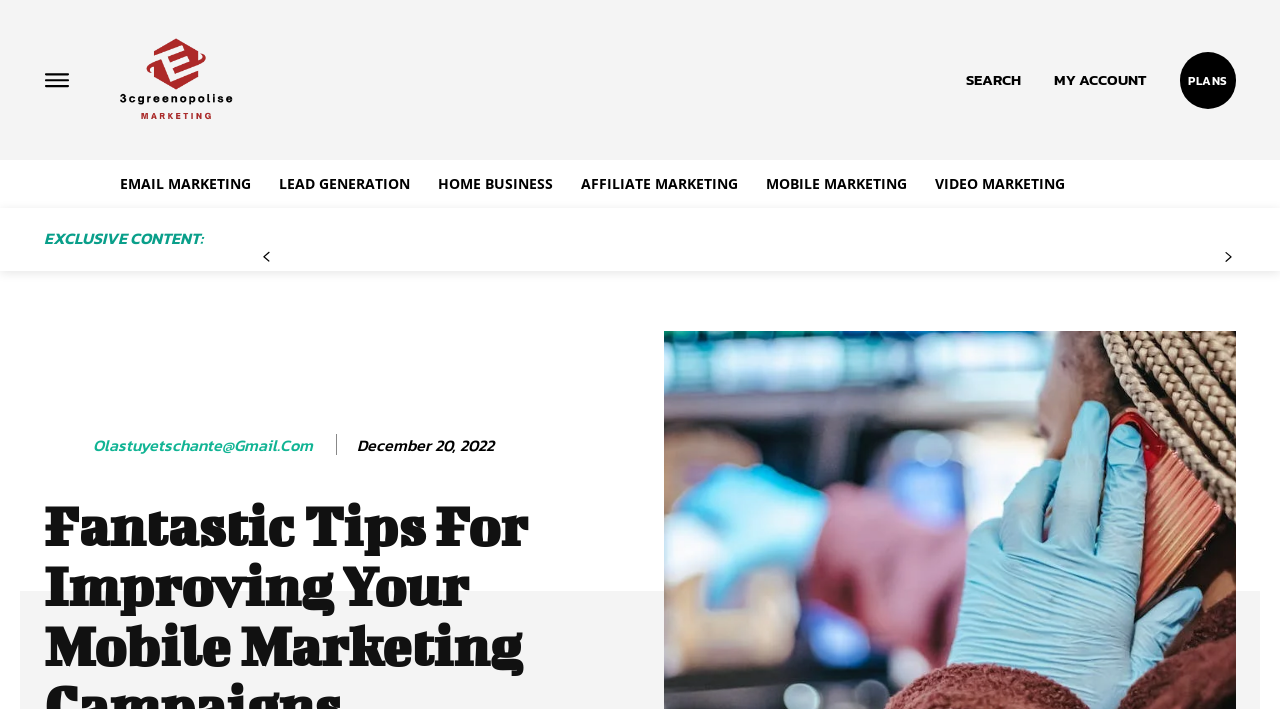Identify the bounding box for the UI element described as: "Search". The coordinates should be four float numbers between 0 and 1, i.e., [left, top, right, bottom].

[0.755, 0.049, 0.798, 0.176]